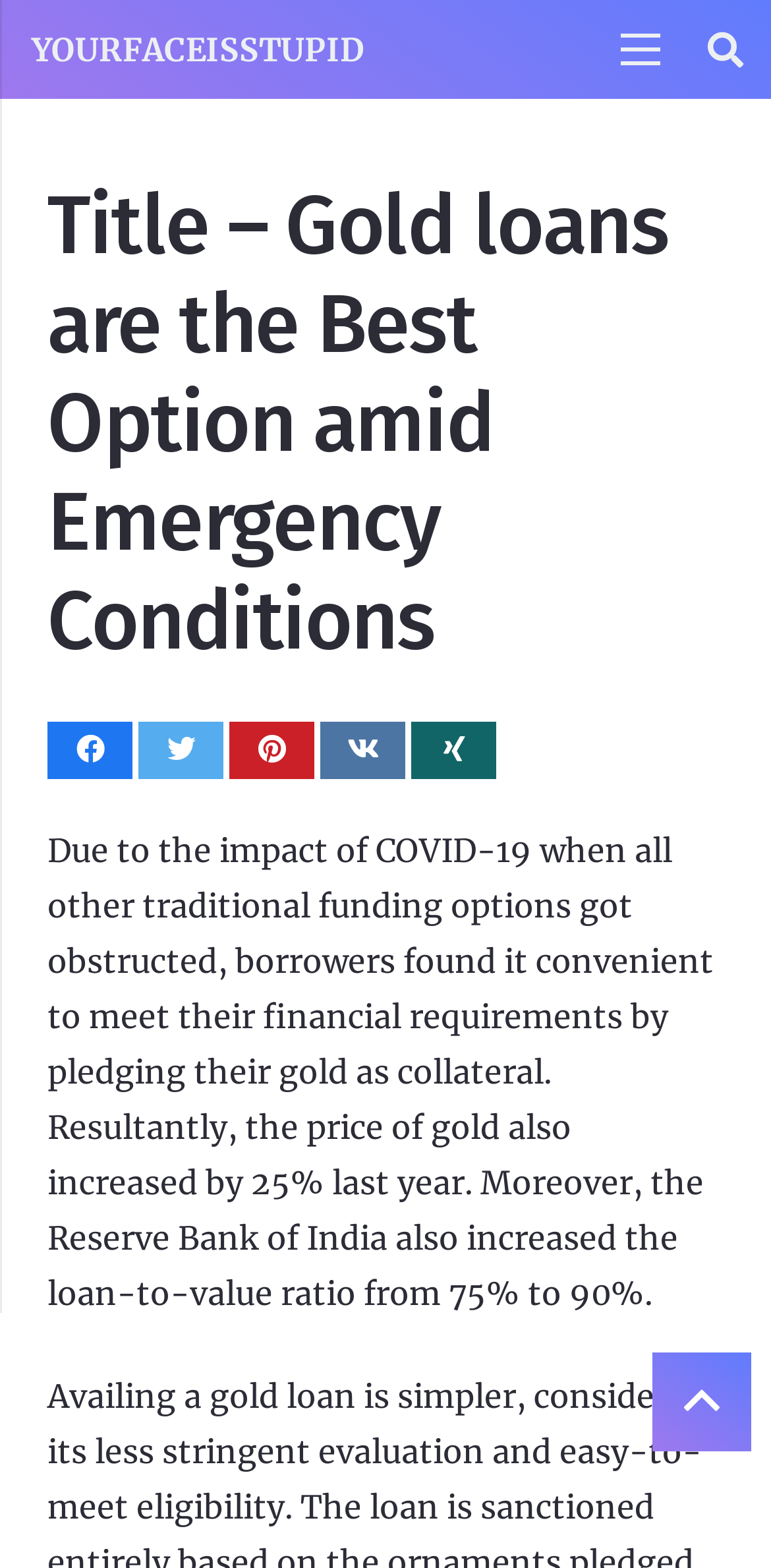What is the purpose of pledging gold as collateral?
Provide a fully detailed and comprehensive answer to the question.

According to the text, borrowers found it convenient to meet their financial requirements by pledging their gold as collateral, which suggests that the purpose of pledging gold is to obtain financial assistance.